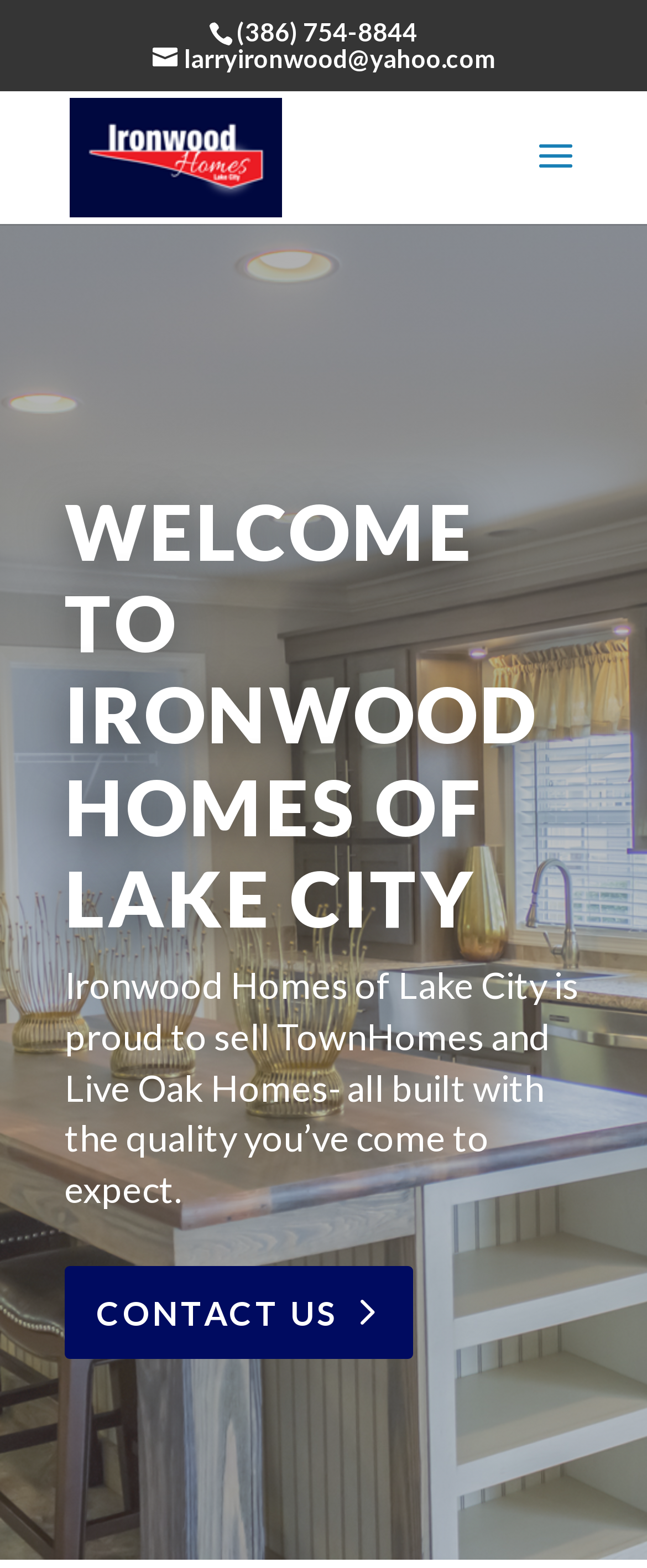What can be done on the webpage?
Look at the image and answer with only one word or phrase.

Search and contact